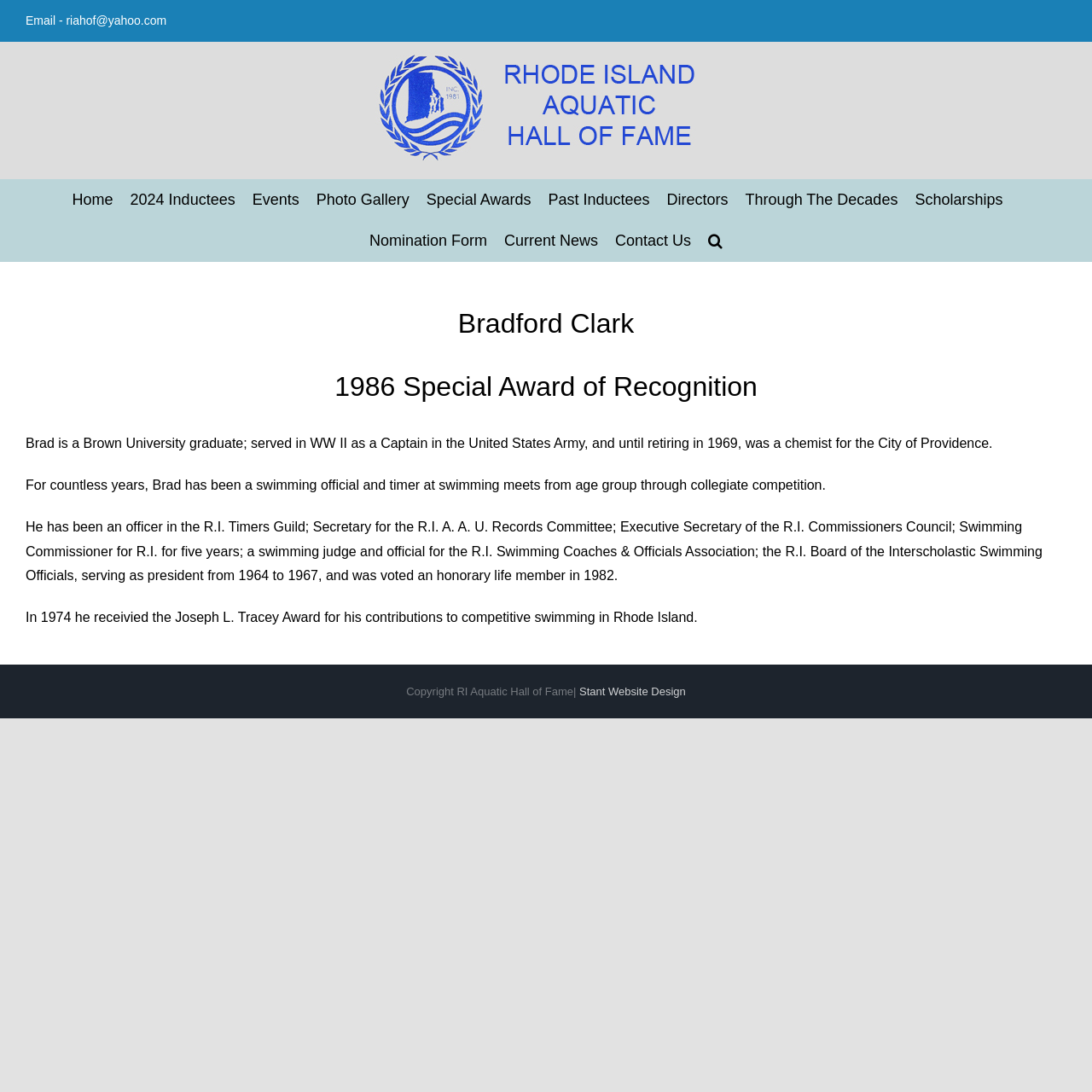Pinpoint the bounding box coordinates of the element that must be clicked to accomplish the following instruction: "Go to the Home page". The coordinates should be in the format of four float numbers between 0 and 1, i.e., [left, top, right, bottom].

[0.066, 0.164, 0.104, 0.202]